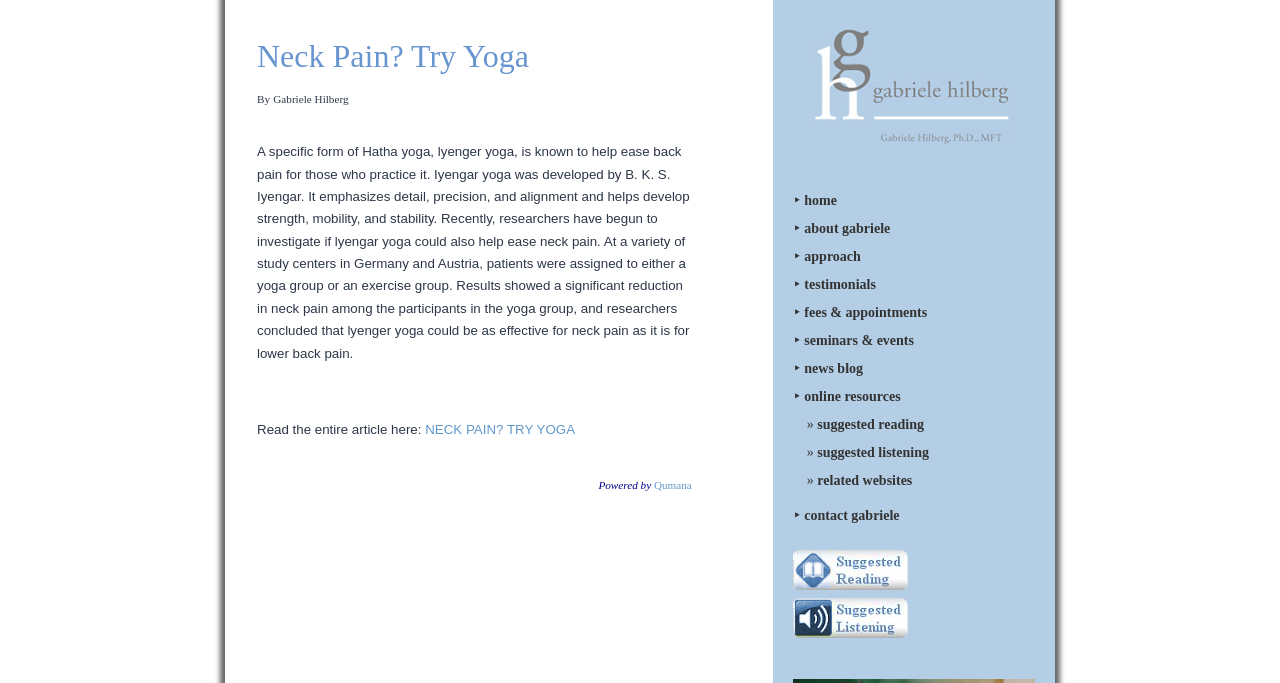Can you find the bounding box coordinates for the element that needs to be clicked to execute this instruction: "Learn more about the author by clicking on 'about gabriele'"? The coordinates should be given as four float numbers between 0 and 1, i.e., [left, top, right, bottom].

[0.628, 0.314, 0.696, 0.355]